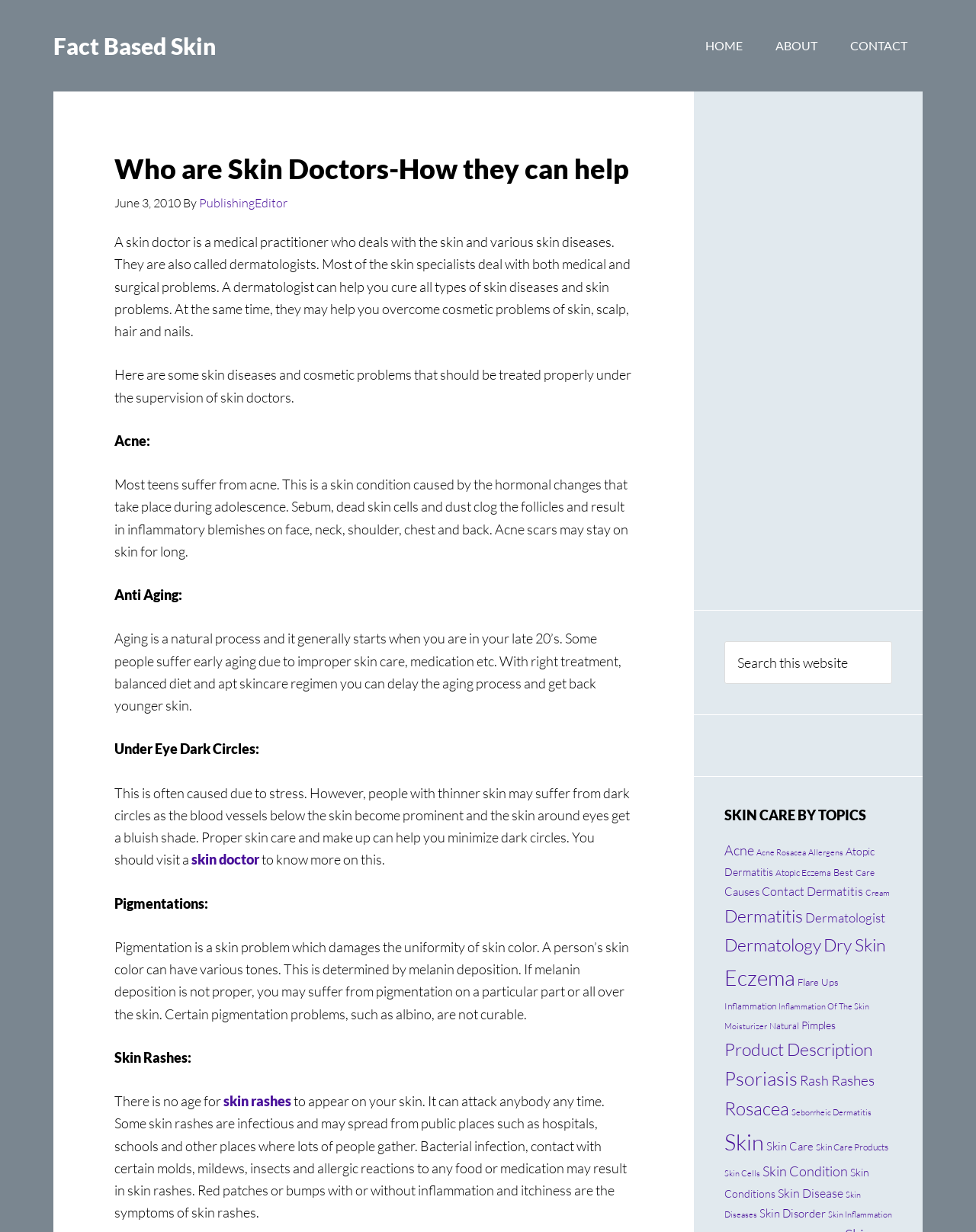Please examine the image and provide a detailed answer to the question: What is a skin doctor?

Based on the webpage content, a skin doctor is a medical practitioner who deals with the skin and various skin diseases, and they are also called dermatologists.